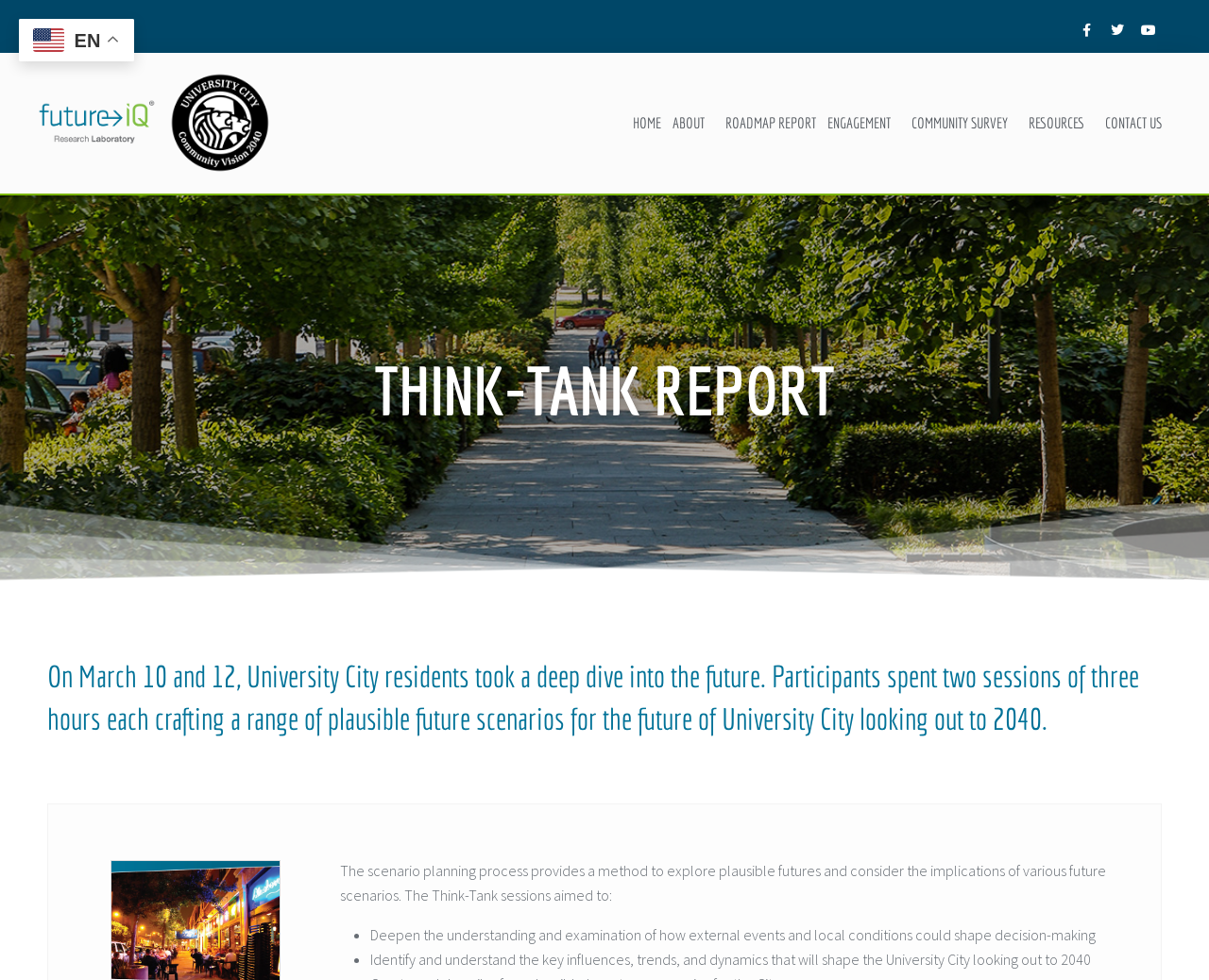Describe all significant elements and features of the webpage.

The webpage is about a Think-Tank Report from Future iQ Lab. At the top right corner, there are three social media links: Facebook, Twitter, and Youtube. Below these links, there is a navigation menu with links to HOME, ABOUT, ROADMAP REPORT, and more. Each of these links has a dropdown menu with additional options.

On the left side of the page, there is a heading "THINK-TANK REPORT" followed by a brief description of the report, which is about University City residents creating plausible future scenarios for the city's future up to 2040.

Below this description, there is a section explaining the scenario planning process, which aims to explore plausible futures and consider the implications of various future scenarios. This section is divided into two bullet points, which describe the goals of the Think-Tank sessions: to deepen the understanding of external events and local conditions that could shape decision-making, and to identify and understand the key influences, trends, and dynamics that will shape University City's future.

At the top left corner, there is a small image of a flag with the text "EN" next to it, indicating that the webpage is in English.